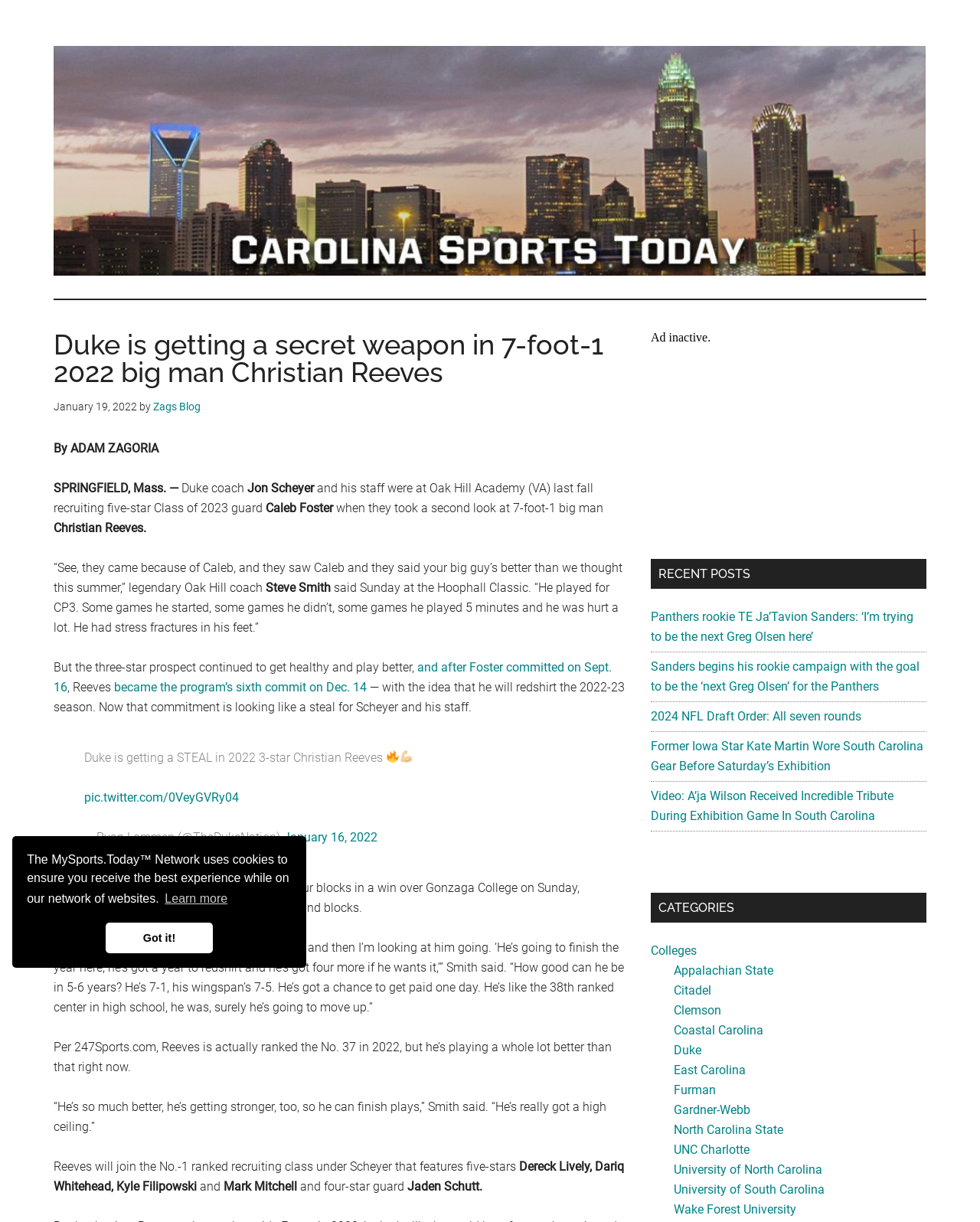Determine the bounding box coordinates in the format (top-left x, top-left y, bottom-right x, bottom-right y). Ensure all values are floating point numbers between 0 and 1. Identify the bounding box of the UI element described by: Appalachian State

[0.688, 0.788, 0.789, 0.8]